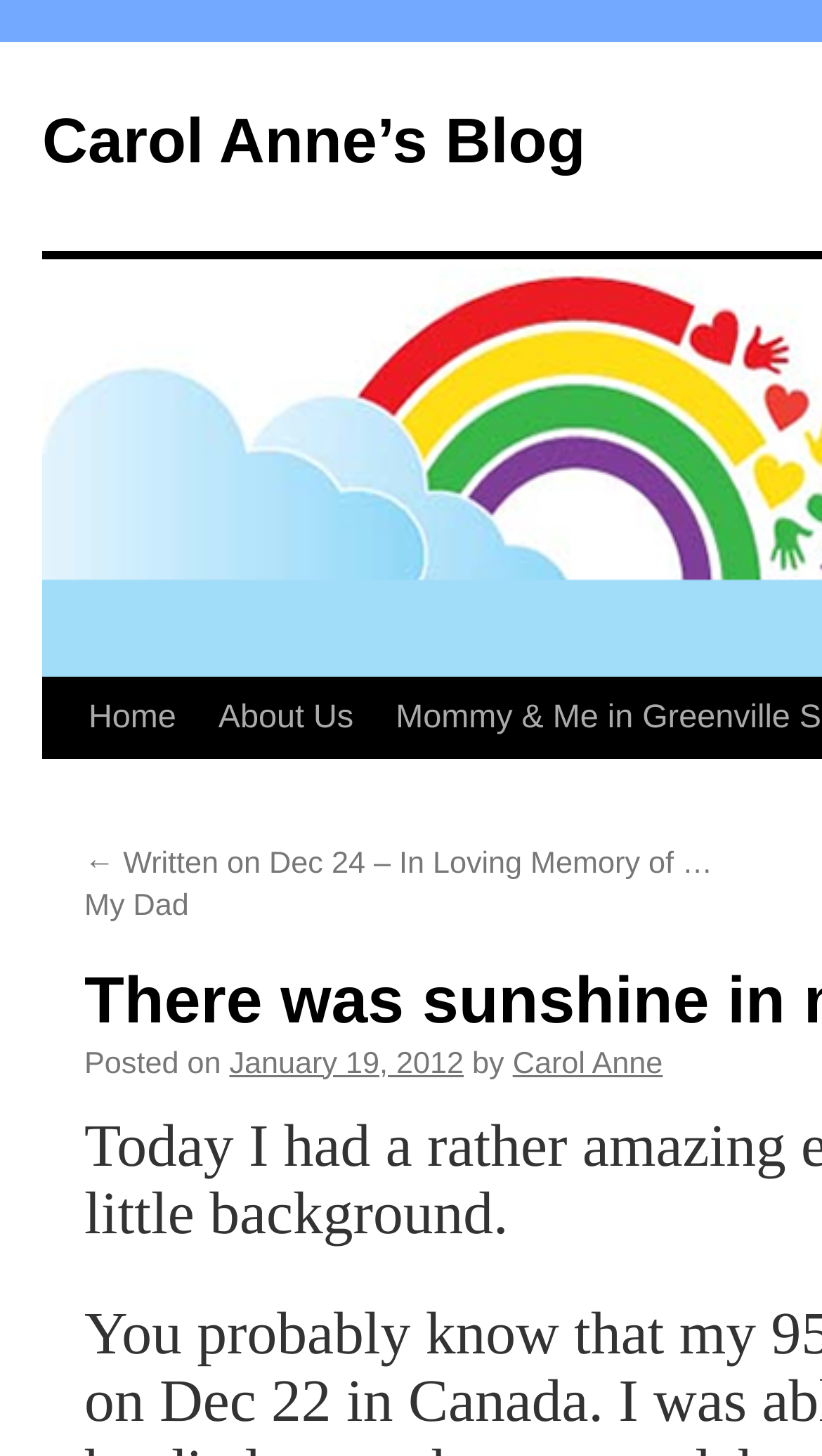Find the primary header on the webpage and provide its text.

There was sunshine in my soul today …